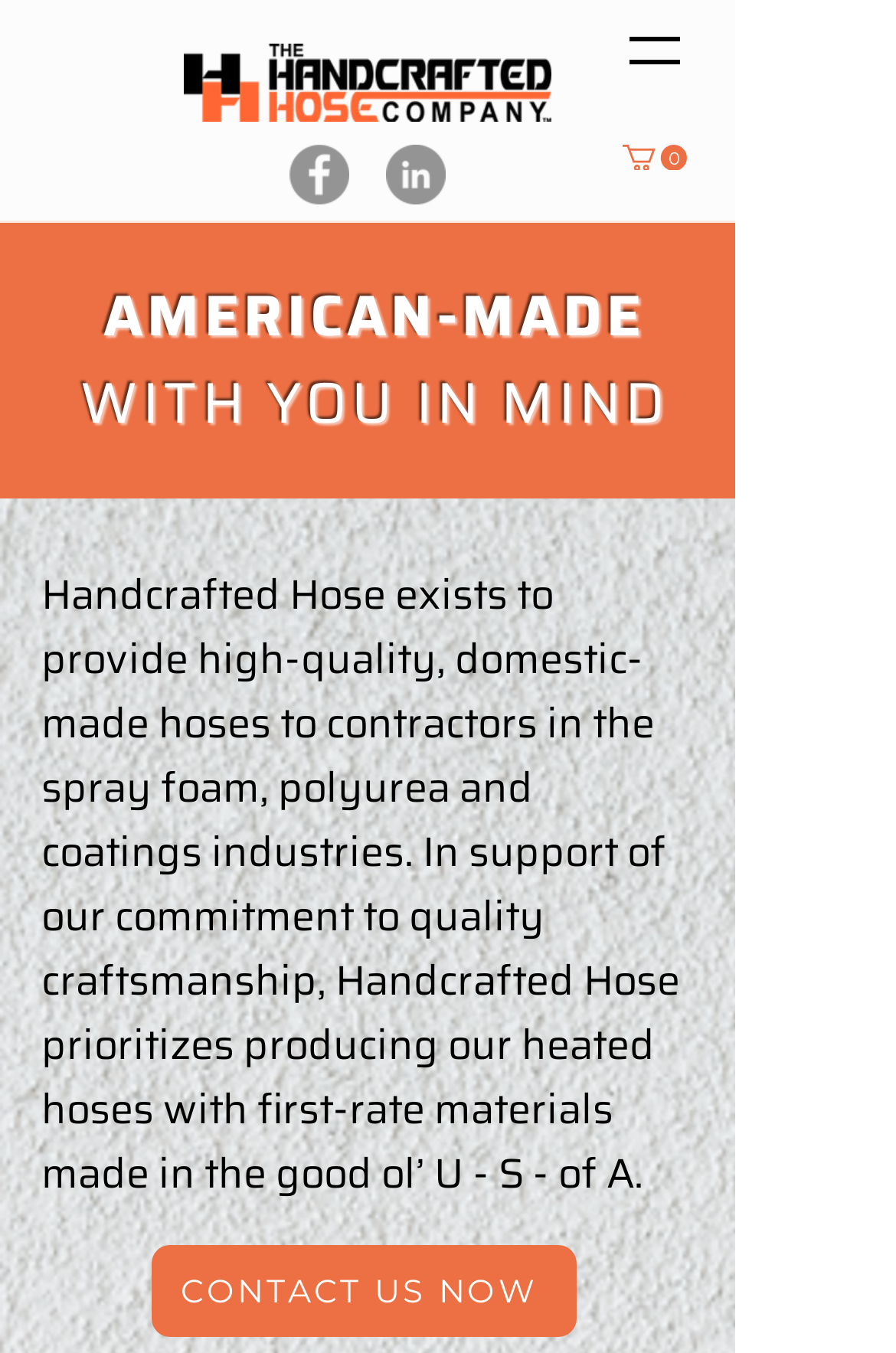Is the navigation menu open by default?
Analyze the image and provide a thorough answer to the question.

The navigation menu is not open by default, as indicated by the button element with the text 'Open navigation menu' and the hasPopup property set to dialog, located at the top right of the webpage, with bounding box coordinates [0.679, 0.003, 0.782, 0.071].